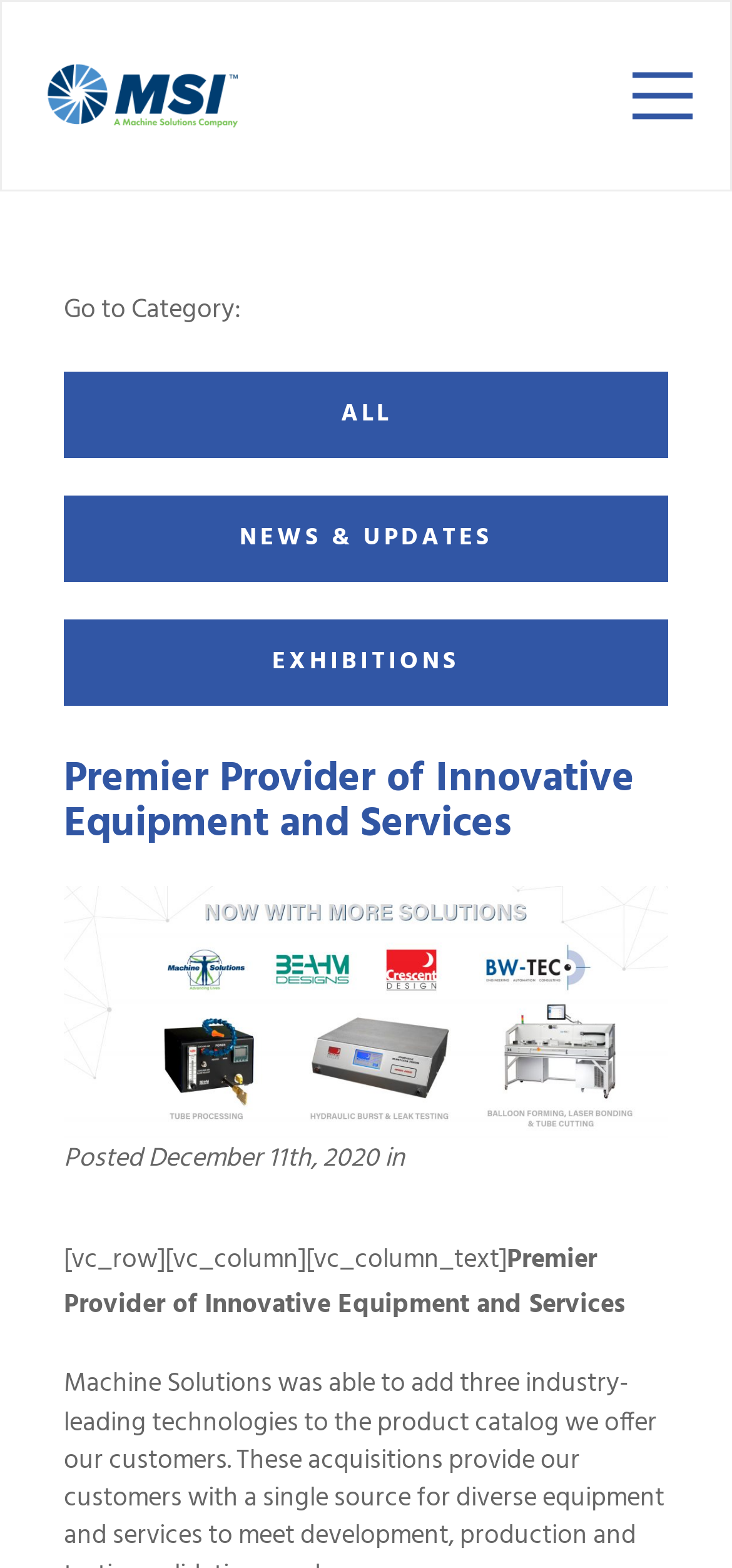What is the bounding box coordinate of the 'Search' button?
Refer to the image and provide a one-word or short phrase answer.

[0.756, 0.748, 0.859, 0.796]